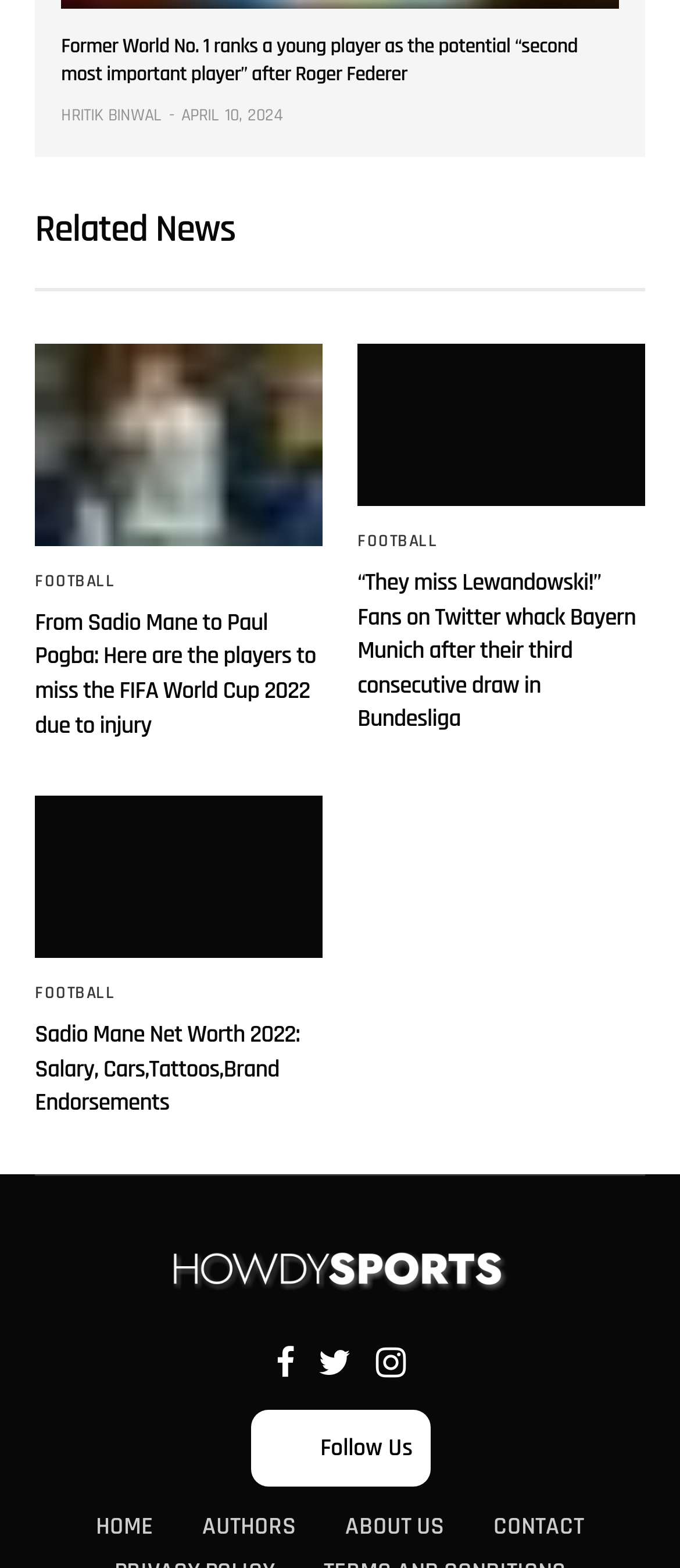Locate the coordinates of the bounding box for the clickable region that fulfills this instruction: "Visit the author's page".

[0.09, 0.063, 0.238, 0.083]